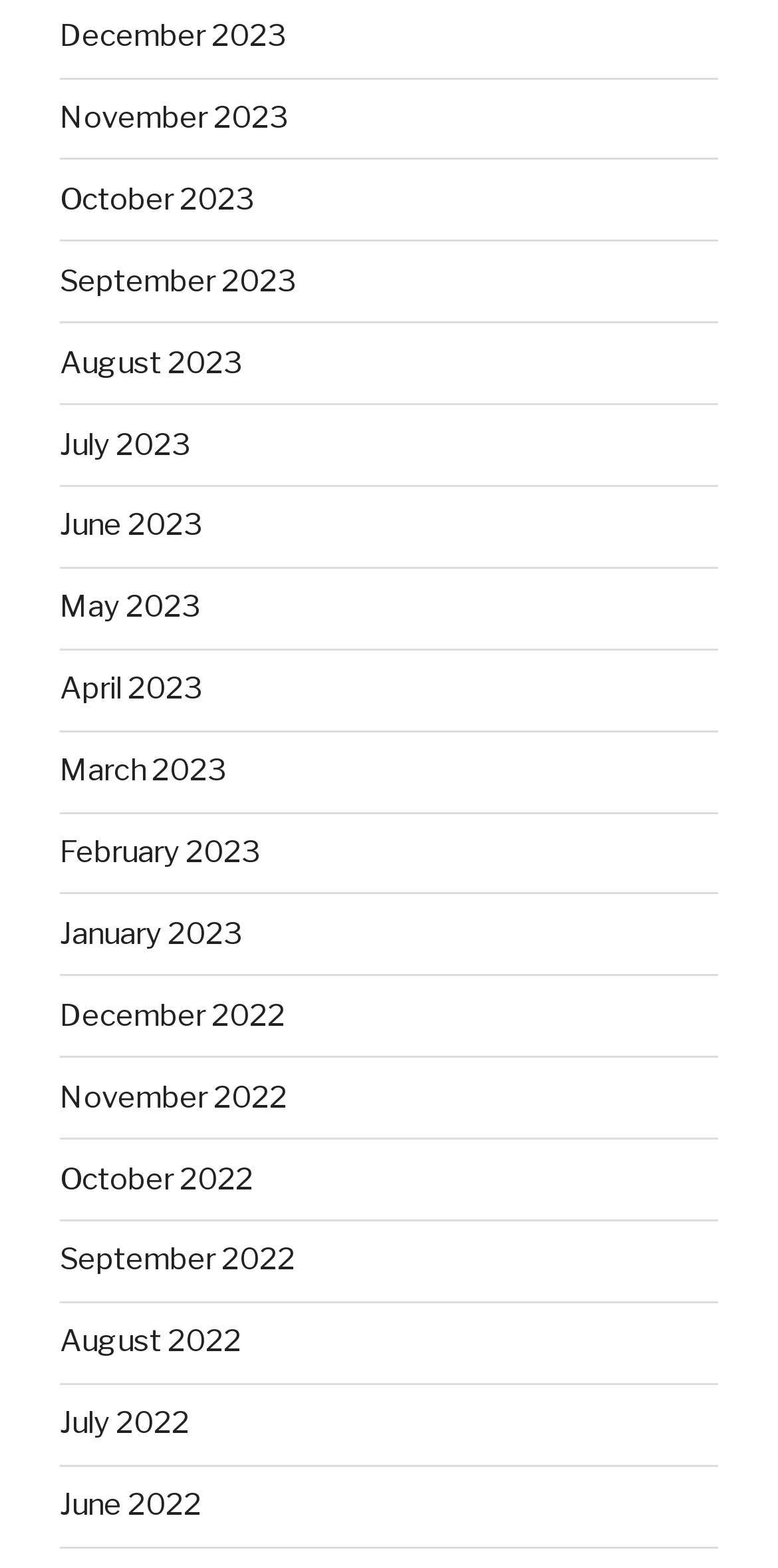Can you look at the image and give a comprehensive answer to the question:
What is the earliest month listed?

I looked at the list of links and found that the earliest month listed is December 2022, which is the 16th link from the top.